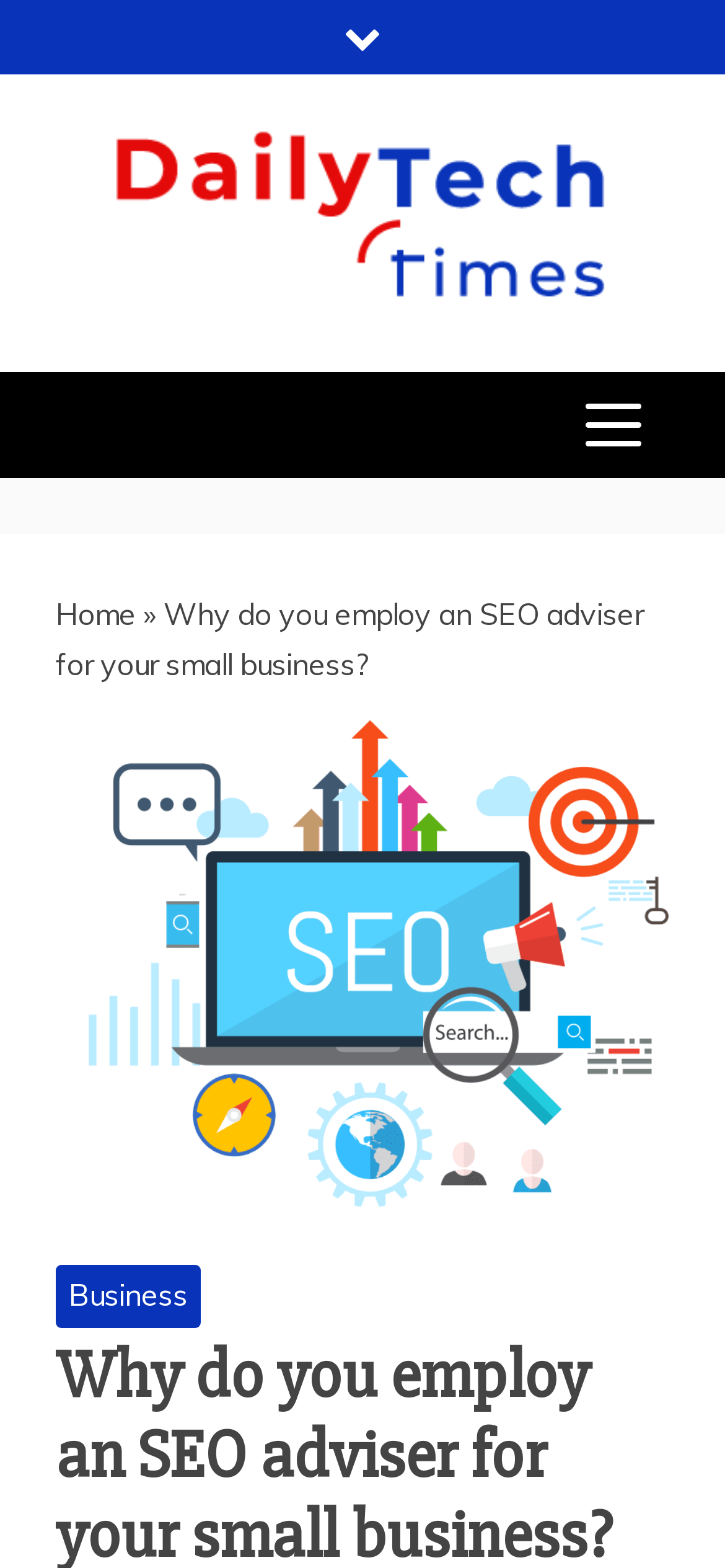Bounding box coordinates should be in the format (top-left x, top-left y, bottom-right x, bottom-right y) and all values should be floating point numbers between 0 and 1. Determine the bounding box coordinate for the UI element described as: Main Menu

None